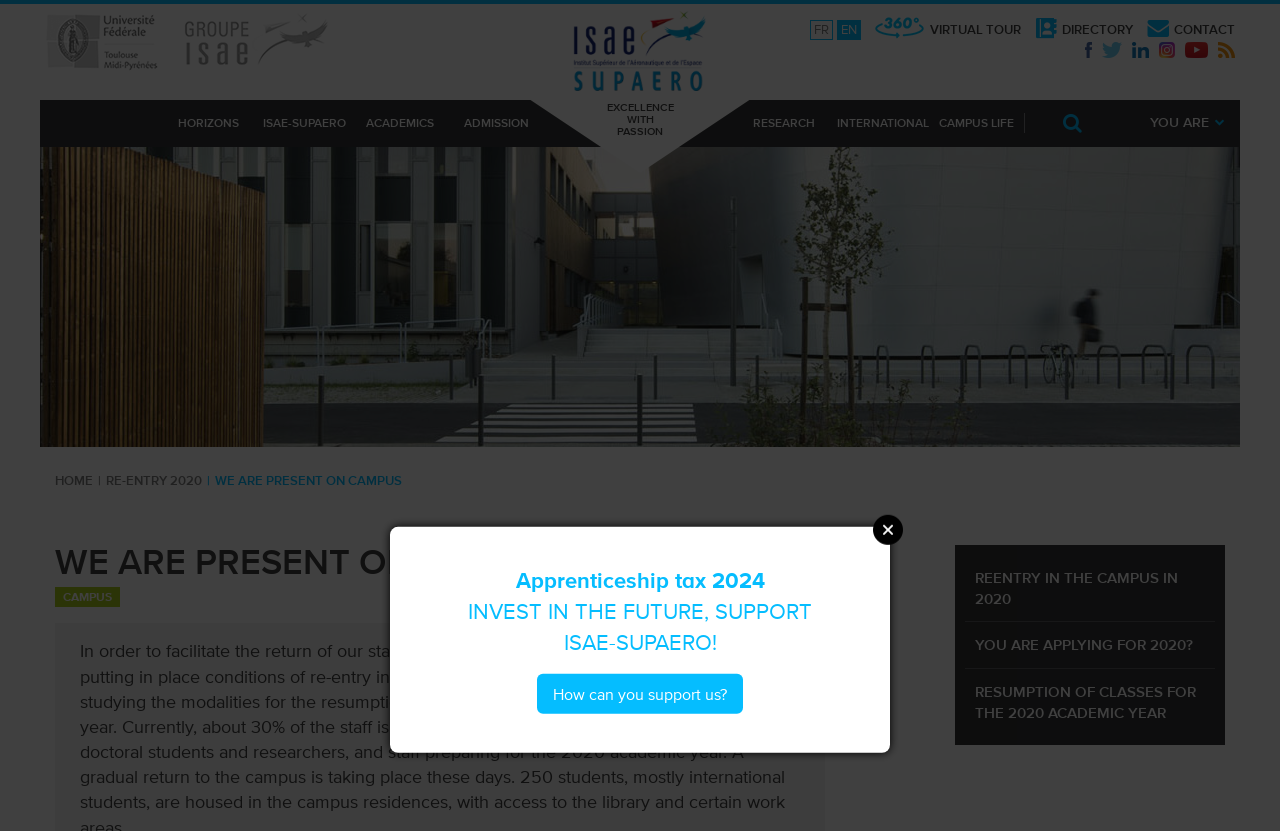Locate the bounding box coordinates of the element that needs to be clicked to carry out the instruction: "Search for something on the website". The coordinates should be given as four float numbers ranging from 0 to 1, i.e., [left, top, right, bottom].

[0.8, 0.12, 0.875, 0.176]